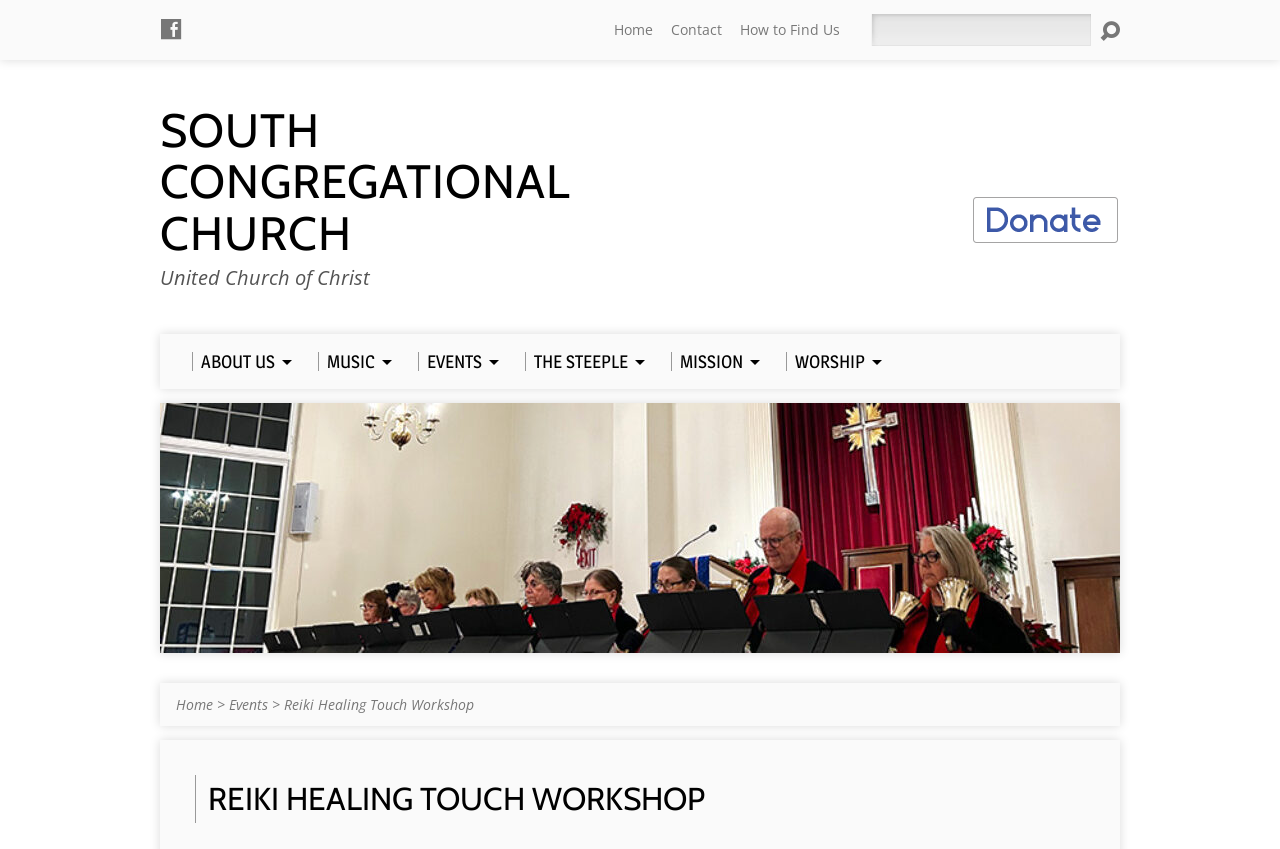How many main navigation links are there?
Using the image, give a concise answer in the form of a single word or short phrase.

6